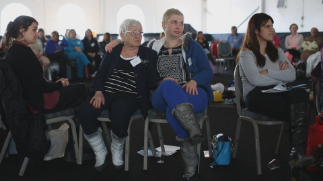Deliver an in-depth description of the image, highlighting major points.

The image captures a poignant moment from the "DearMamma" documentary, which highlights the experiences of women living with breast cancer. In the foreground, three women sit closely together on chairs, symbolizing support and solidarity. One woman, an elderly figure in a white wig and glasses, is flanked by two younger women, who display a mix of emotions, resonating with the themes of connection and resilience showcased in the film. The backdrop features an audience, suggesting the communal nature of their gathering, likely for a discussion or workshop. This scene embodies the overarching narrative of the documentary, which aims to collate and amplify the voices of women sharing their cancer journeys, offering hope and fostering understanding across diverse communities. The title displayed above the image, "Documentary Mini Version (15min)," hints at this being a brief yet impactful representation of a more extensive exploration of women's stories and their fight against breast cancer.